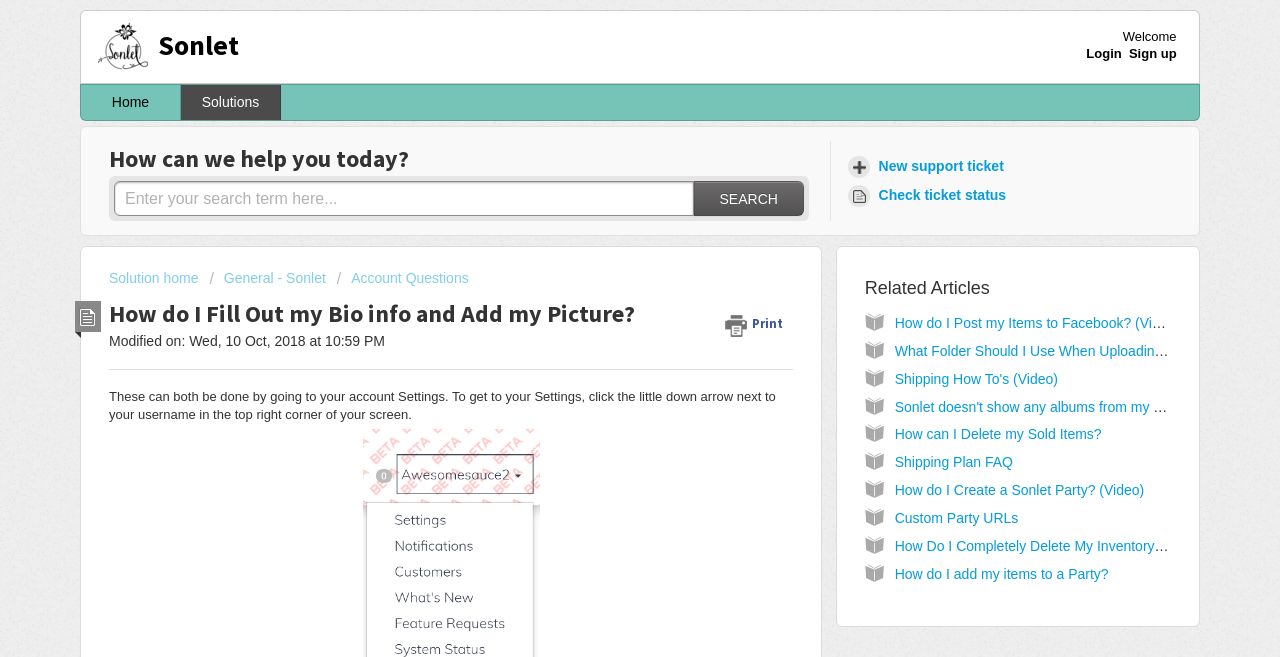Determine the bounding box coordinates for the area you should click to complete the following instruction: "Check related articles".

[0.676, 0.418, 0.915, 0.461]